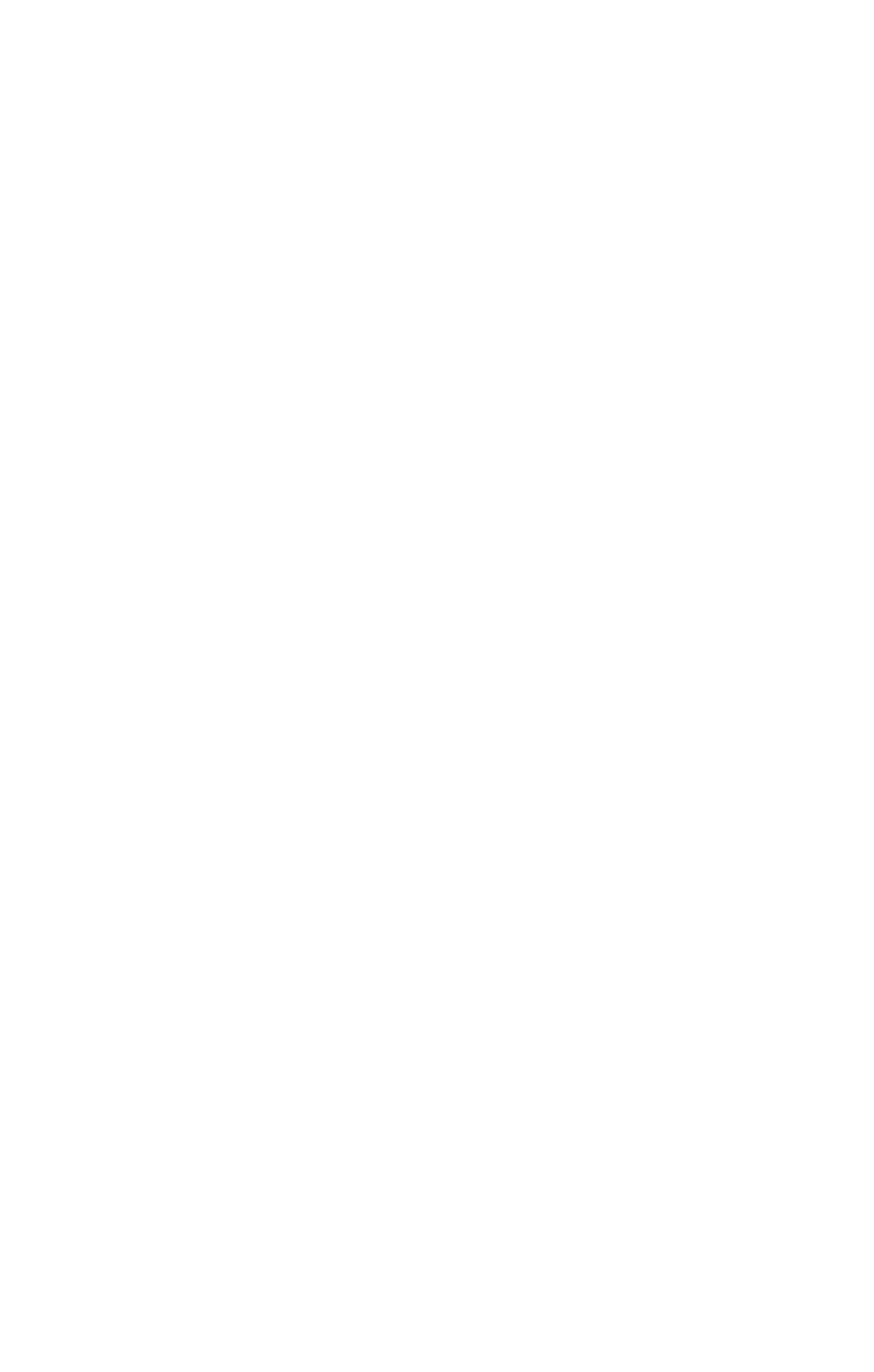What is the company name?
Provide a detailed and extensive answer to the question.

The company name can be found in the StaticText element with the text 'InnoFunding B.V.' which is located at the top of the webpage, below the 'Contactgegevens' heading.